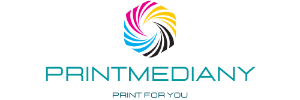What is the font color of the company name?
Based on the image, respond with a single word or phrase.

Turquoise